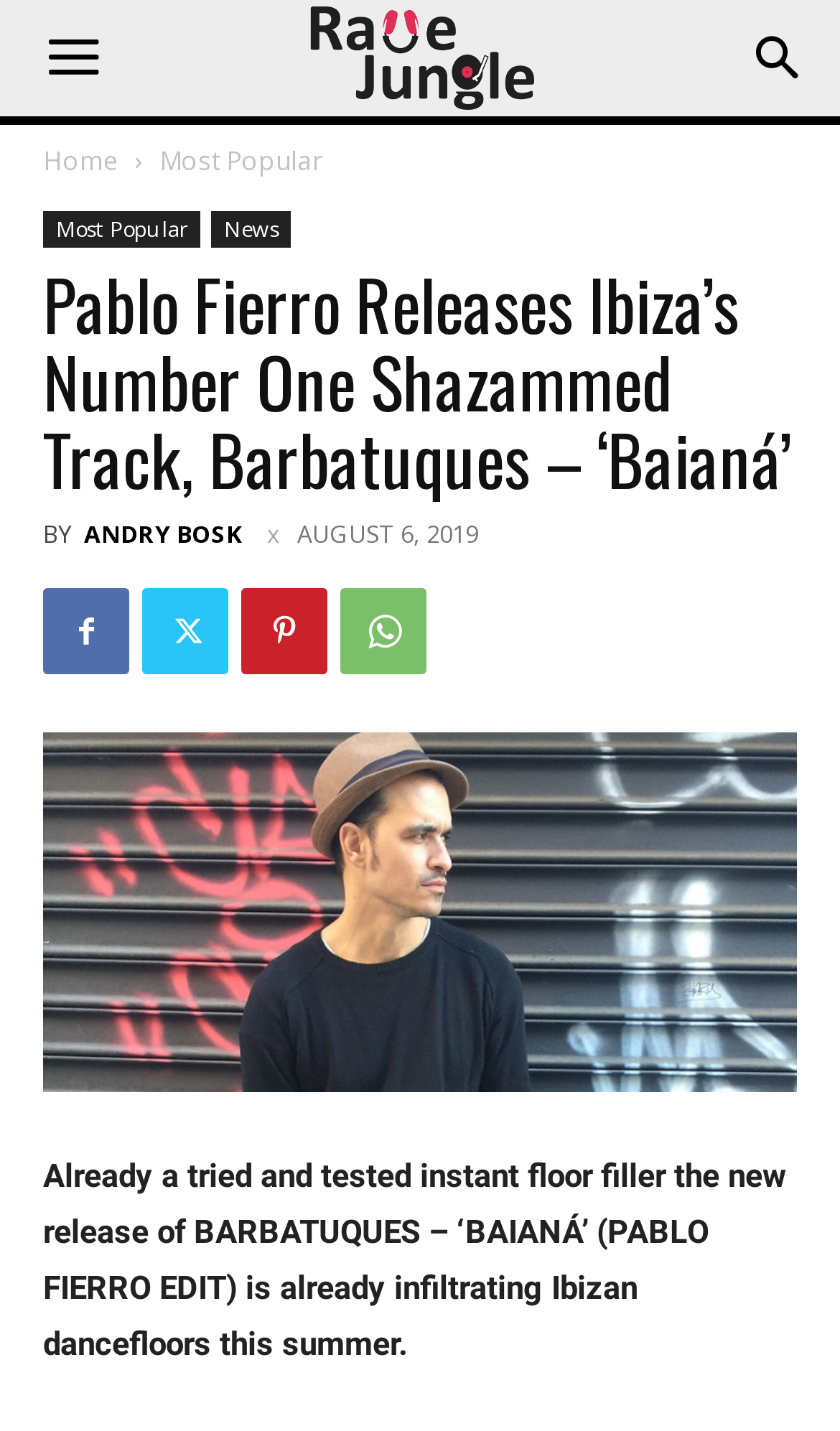What is the name of the website?
Use the image to answer the question with a single word or phrase.

Rave Jungle